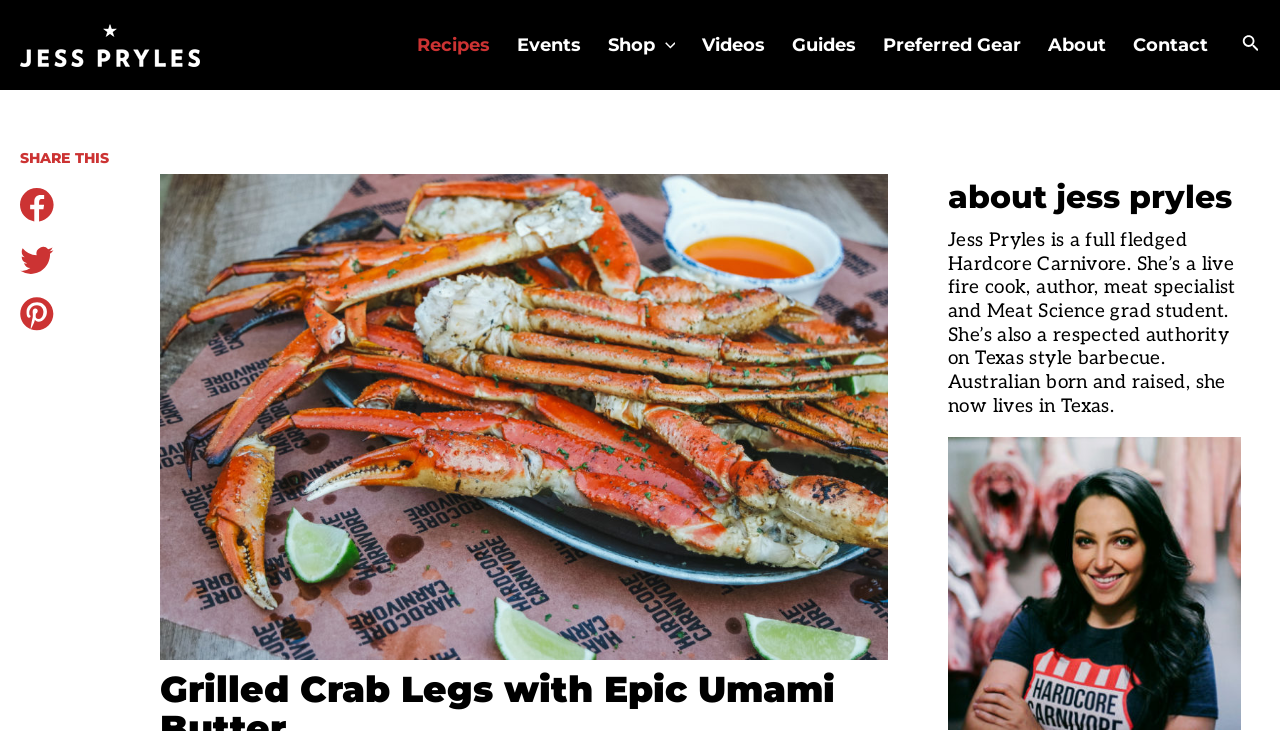Locate the bounding box of the UI element described by: "Events" in the given webpage screenshot.

[0.393, 0.001, 0.464, 0.122]